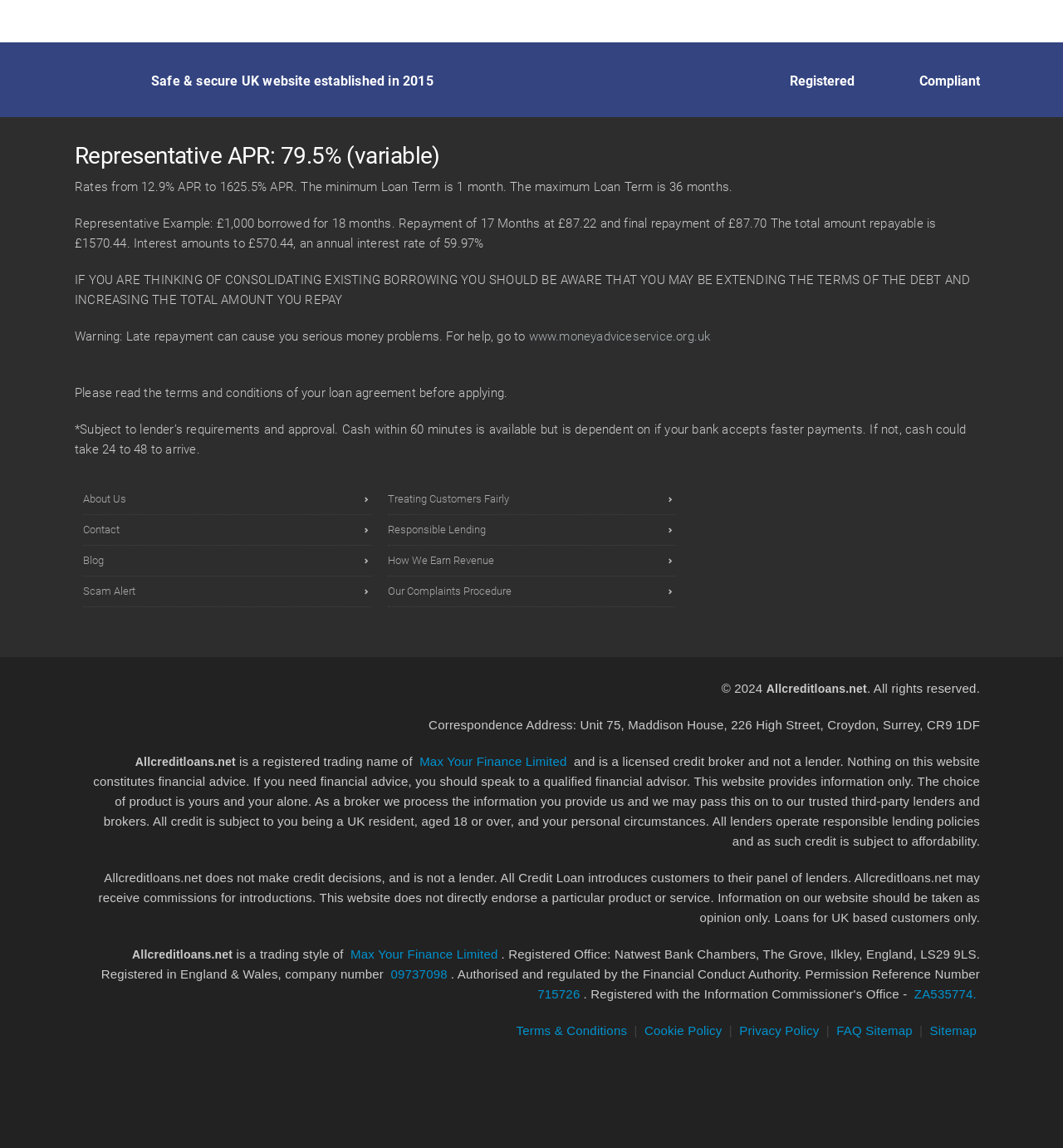What is the warning about late repayment?
From the screenshot, supply a one-word or short-phrase answer.

serious money problems